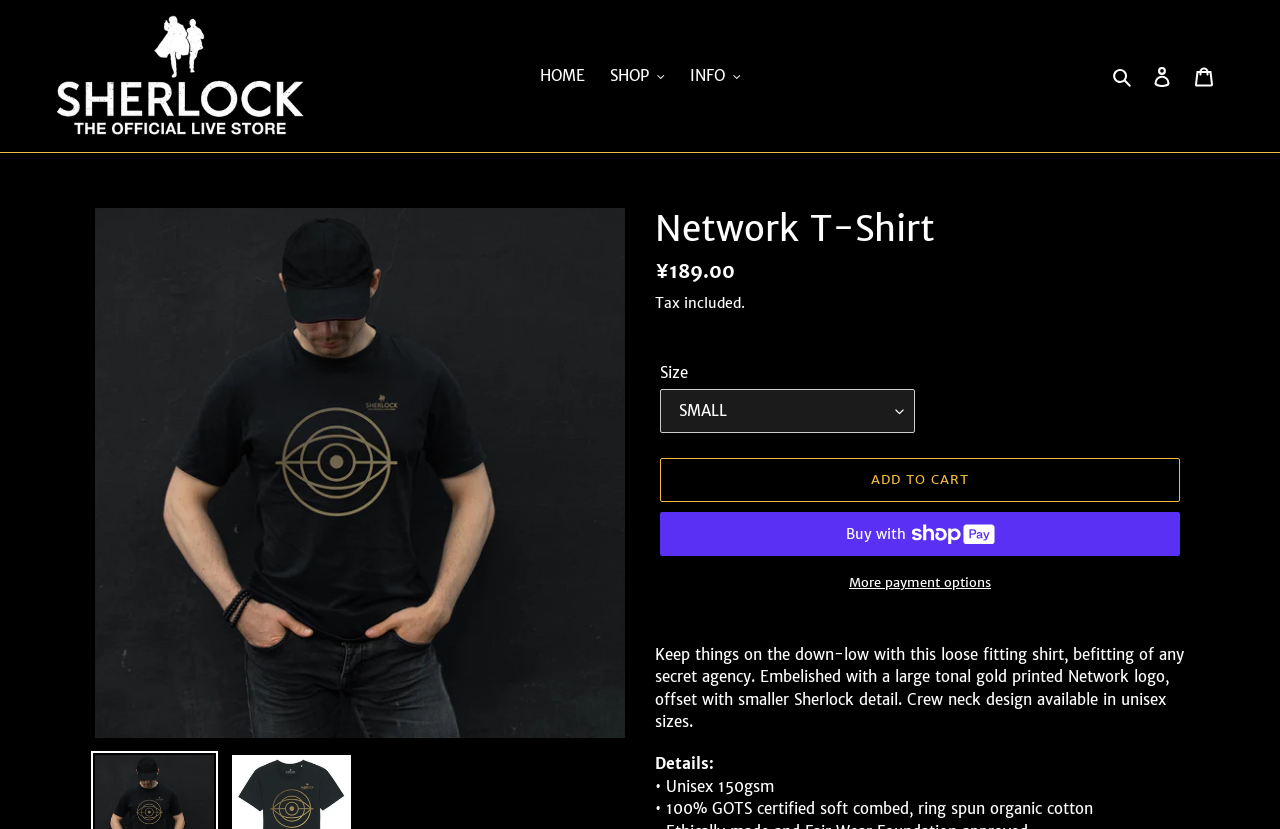What is the name of the product?
Can you provide a detailed and comprehensive answer to the question?

I determined the answer by looking at the heading element with the text 'Network T-Shirt' and the image element with the same name, which suggests that the product being displayed is a Network T-Shirt.